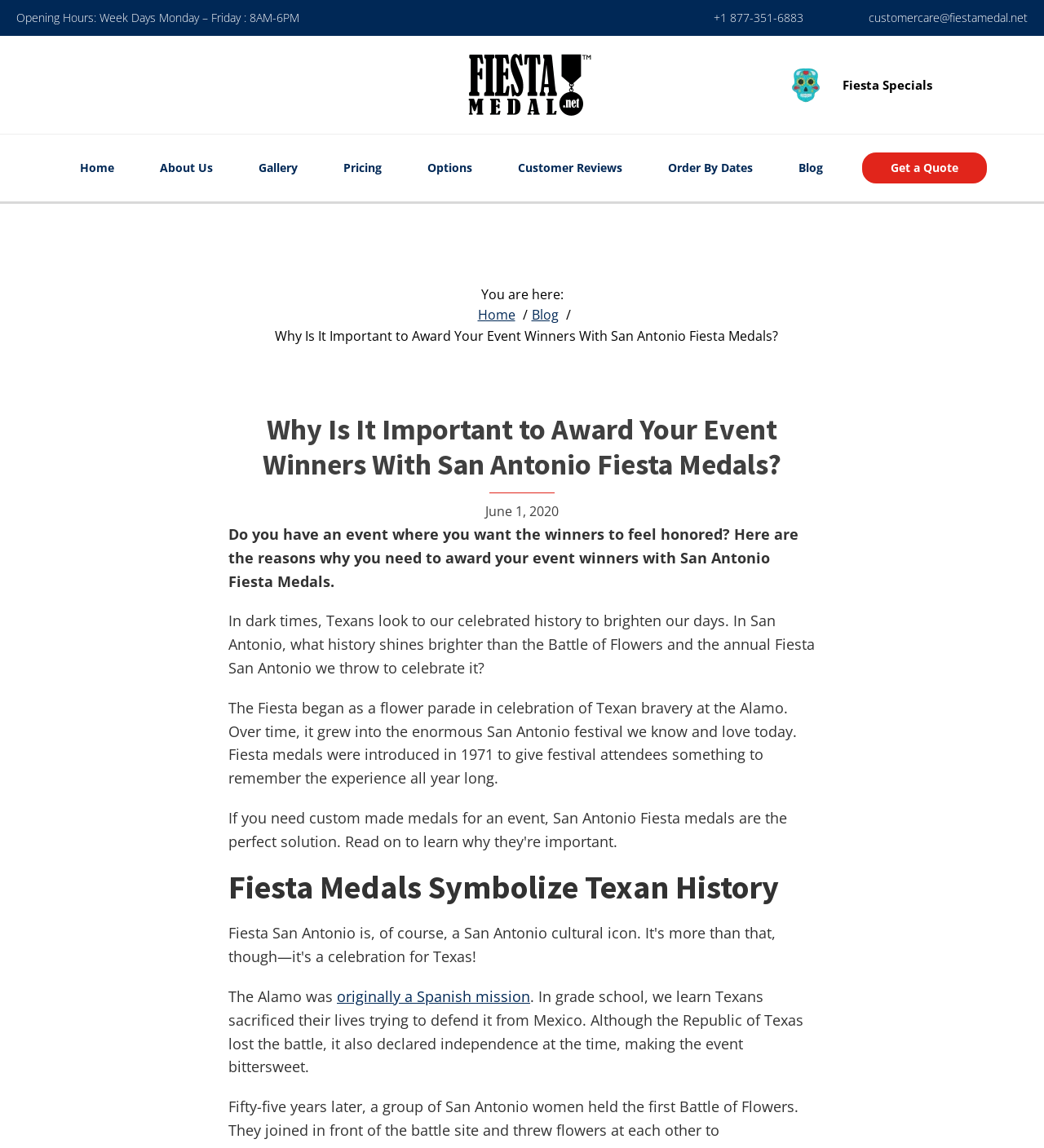Summarize the contents and layout of the webpage in detail.

The webpage is about the importance of awarding event winners with San Antonio Fiesta Medals. At the top, there is a section with the company's opening hours, phone number, and email address. Below this section, there are two promotional links, one for custom fiesta medal building and another for Fiesta Medal's specials, each accompanied by an image.

On the left side, there is a navigation menu with links to various pages, including Home, About Us, Gallery, Pricing, Options, Customer Reviews, Order By Dates, Blog, and Get a Quote. Above this menu, there is a breadcrumb navigation section showing the current page's location.

The main content of the webpage starts with a heading that matches the title of the page. Below this heading, there is a paragraph of text that introduces the topic of awarding event winners with San Antonio Fiesta Medals. This is followed by a series of paragraphs that discuss the history of Fiesta San Antonio and the significance of Fiesta medals.

The text is divided into sections, with headings that highlight the importance of Fiesta medals in symbolizing Texan history. The paragraphs are well-structured and easy to follow, with links to additional information, such as the history of the Alamo, embedded within the text. Overall, the webpage is informative and engaging, with a clear focus on promoting the use of San Antonio Fiesta Medals as a way to honor event winners.